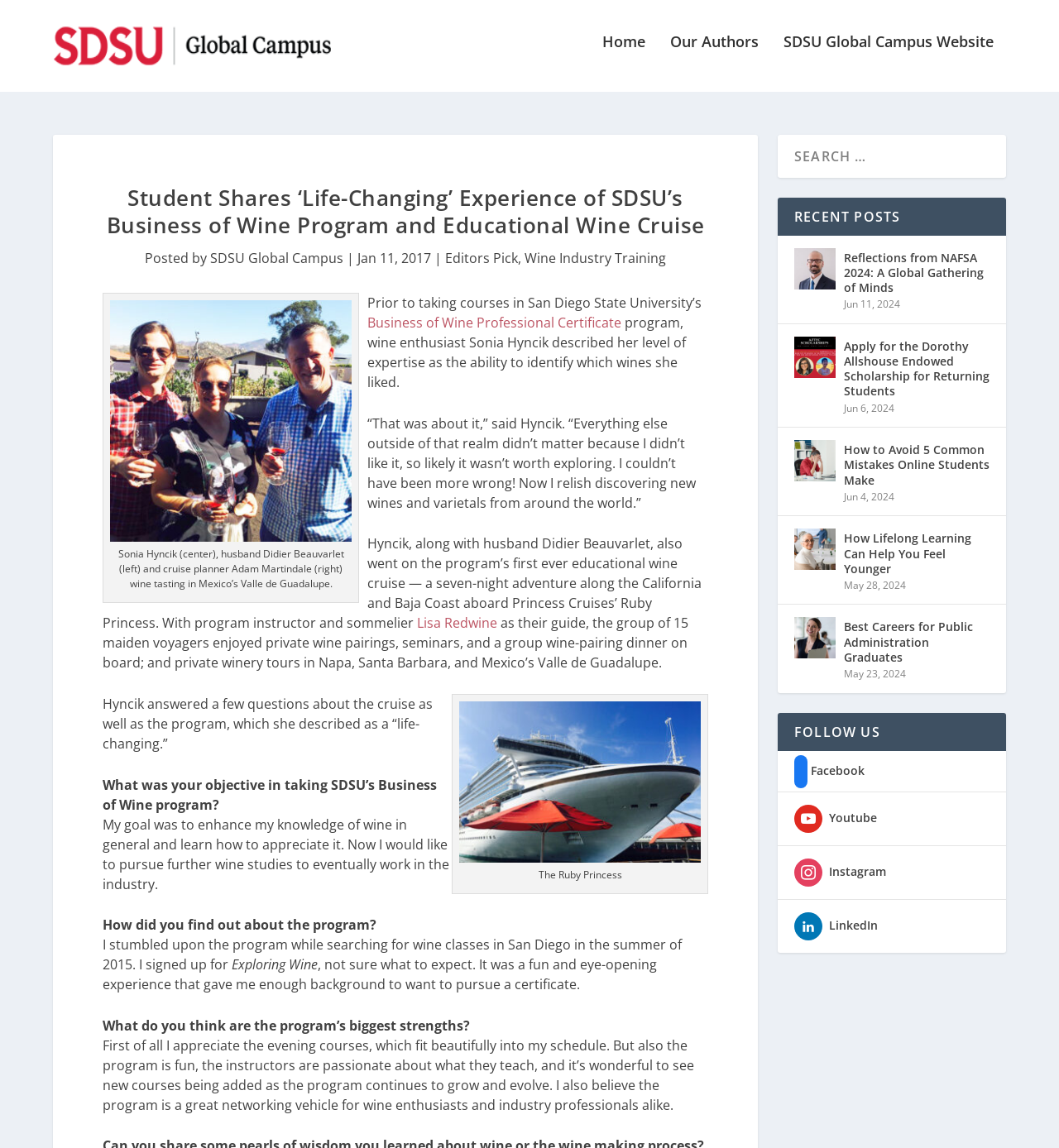Point out the bounding box coordinates of the section to click in order to follow this instruction: "View the 'Mexican Wines' image".

[0.104, 0.253, 0.332, 0.463]